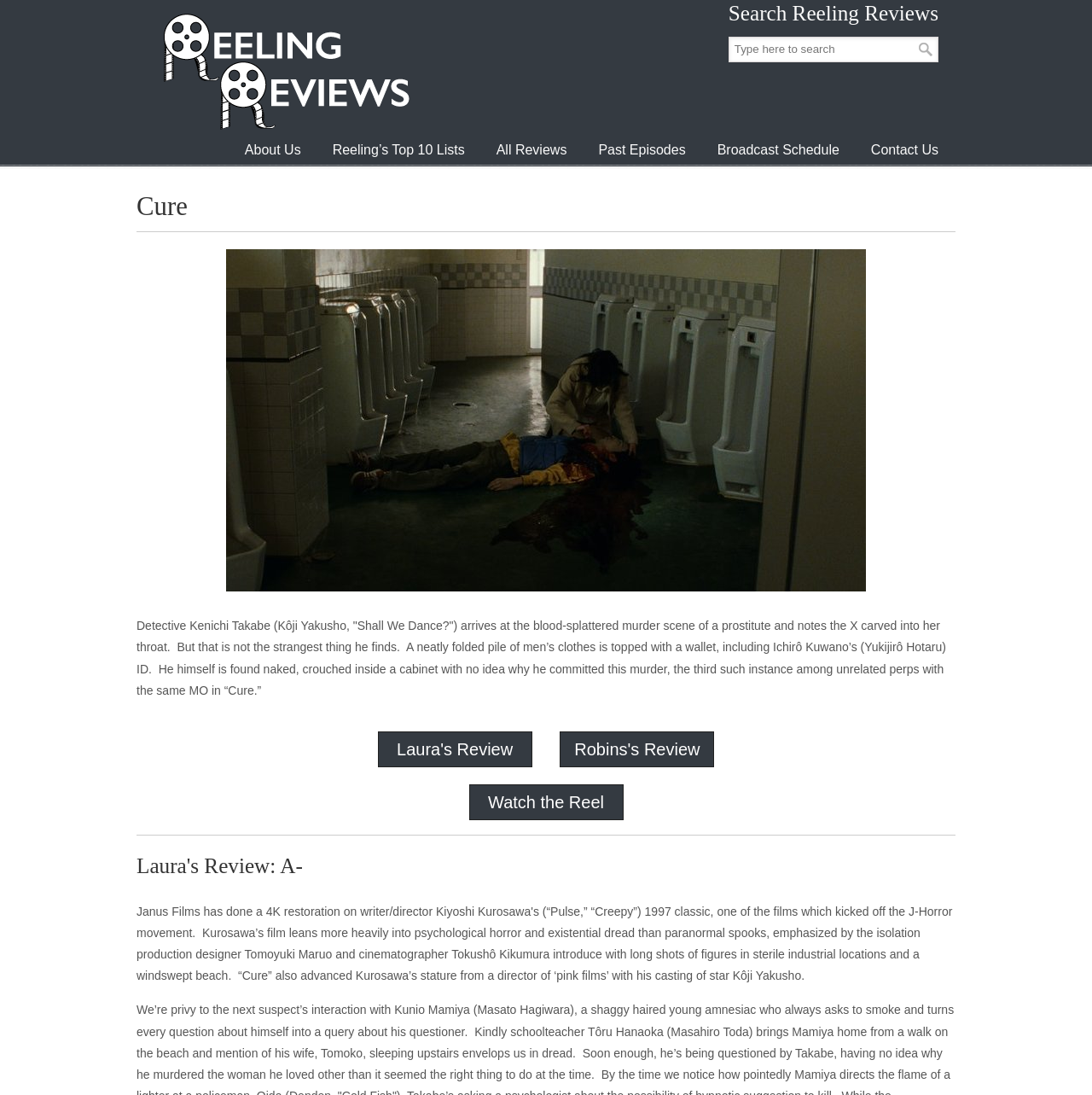What is the name of the movie being described?
From the details in the image, provide a complete and detailed answer to the question.

The webpage has a heading 'Cure' and a description of a movie with the same name. The description mentions a detective and a murder scene, which suggests that 'Cure' is a movie title.